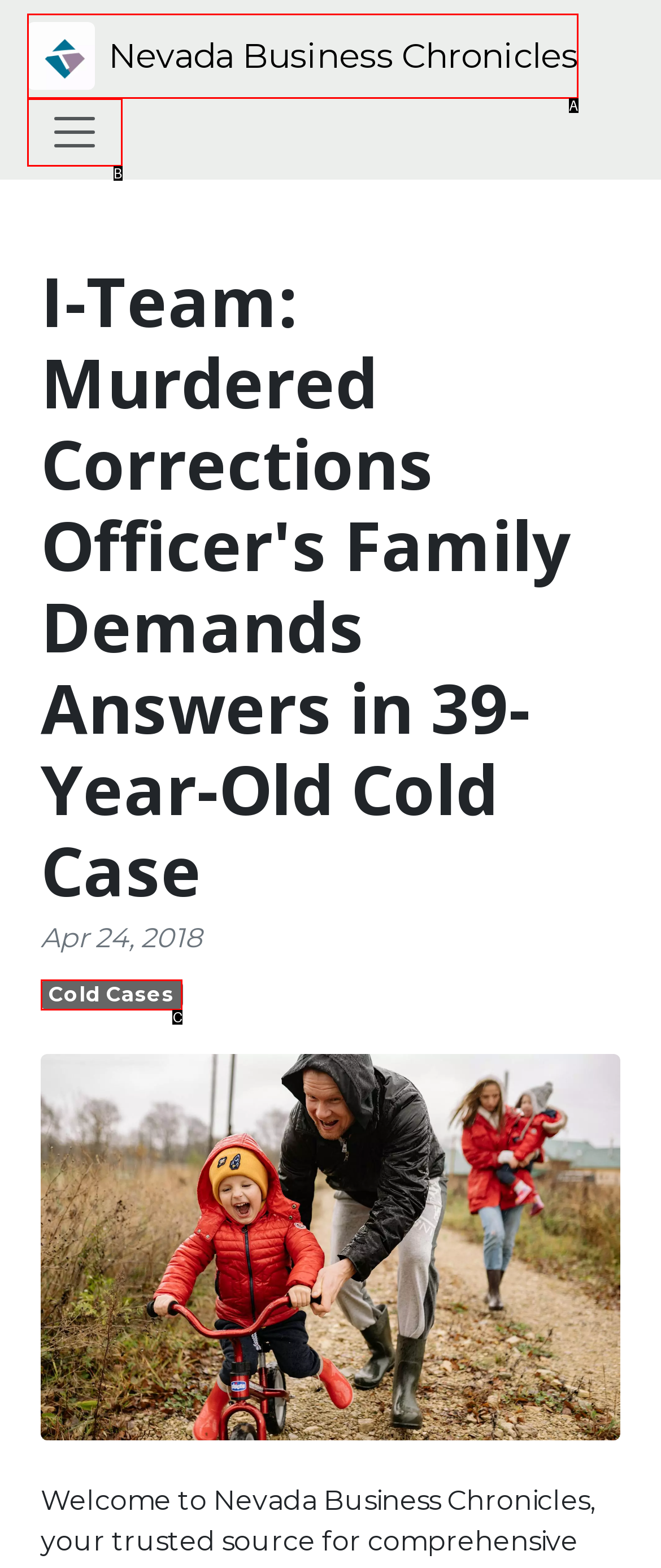Based on the description aria-label="Toggle navigation", identify the most suitable HTML element from the options. Provide your answer as the corresponding letter.

B